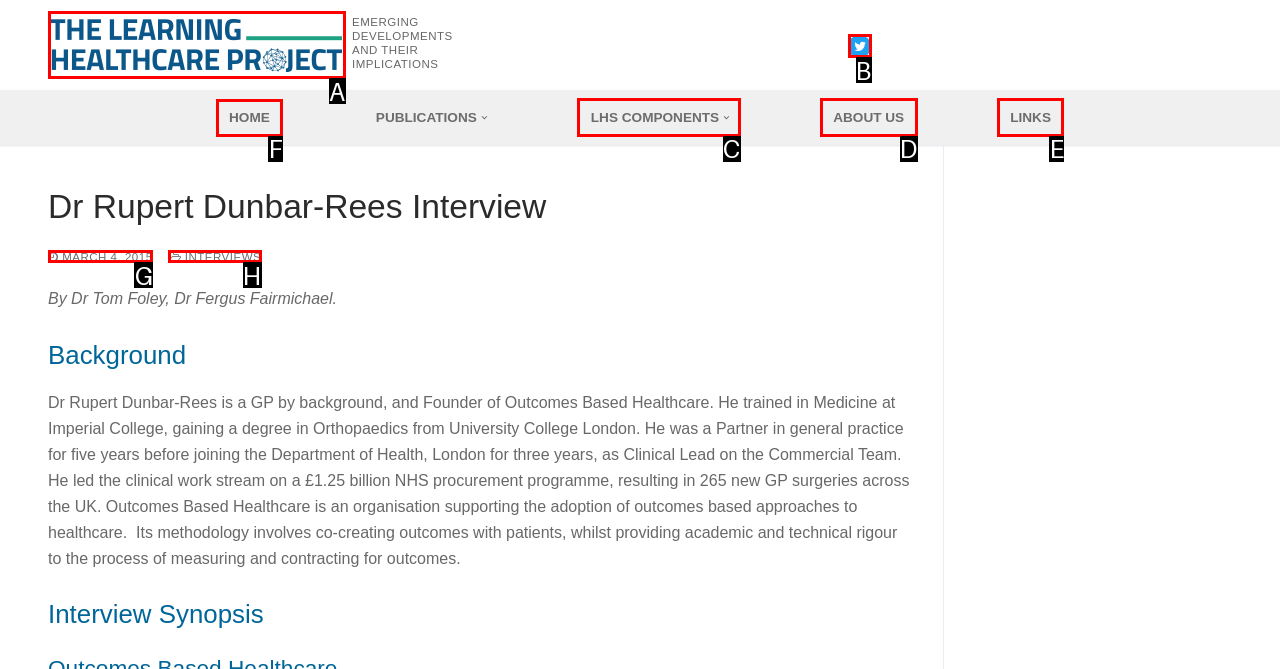Identify the HTML element you need to click to achieve the task: Click on the 'HOME' link. Respond with the corresponding letter of the option.

F